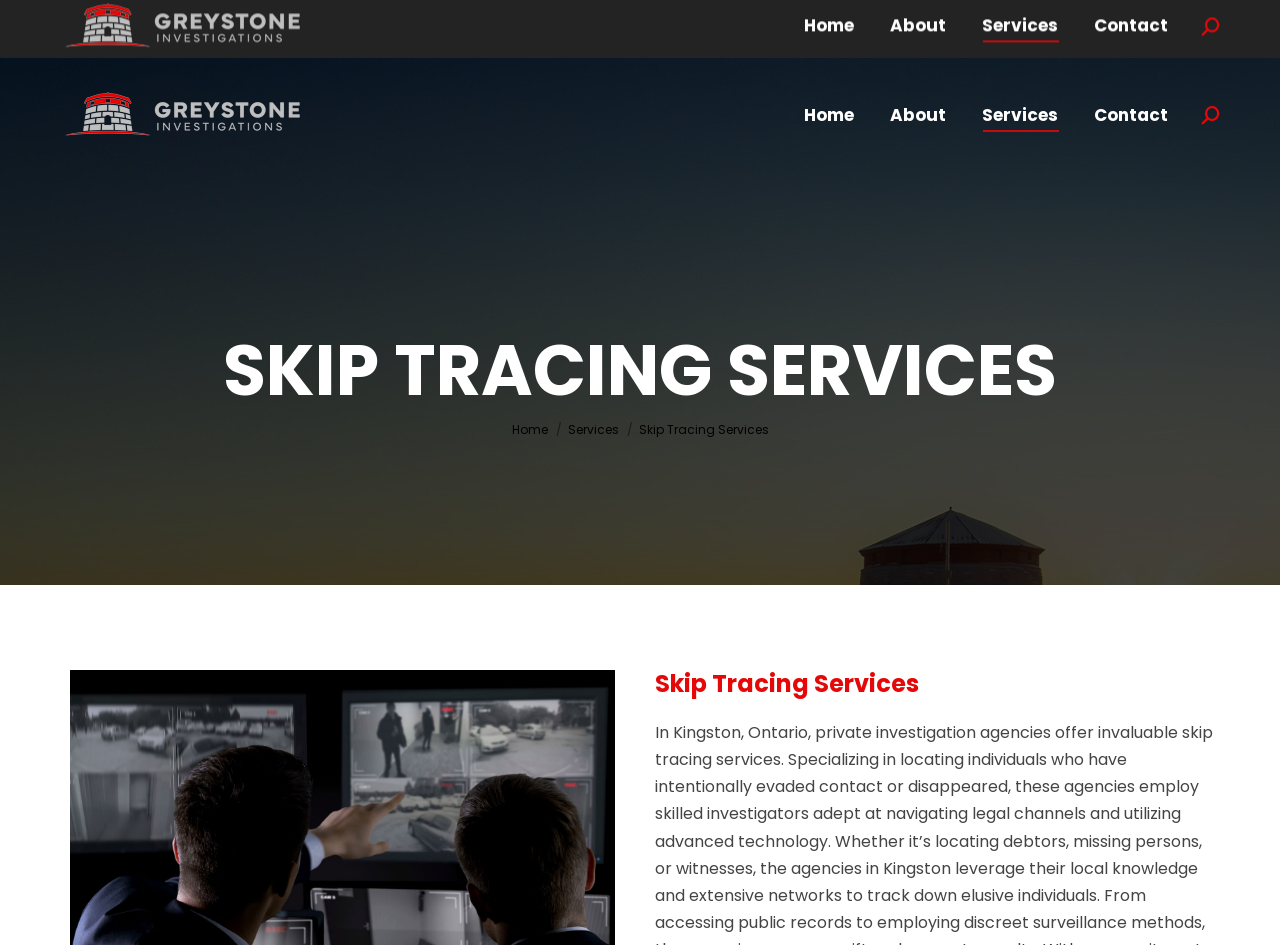Examine the image and give a thorough answer to the following question:
What is the purpose of the 'BOOK A FREE CONSULTATION' button?

I found the purpose of the button by looking at the link element 'BOOK A FREE CONSULTATION' which is located at the top of the webpage, and by understanding the context of the webpage which is about providing investigative services.